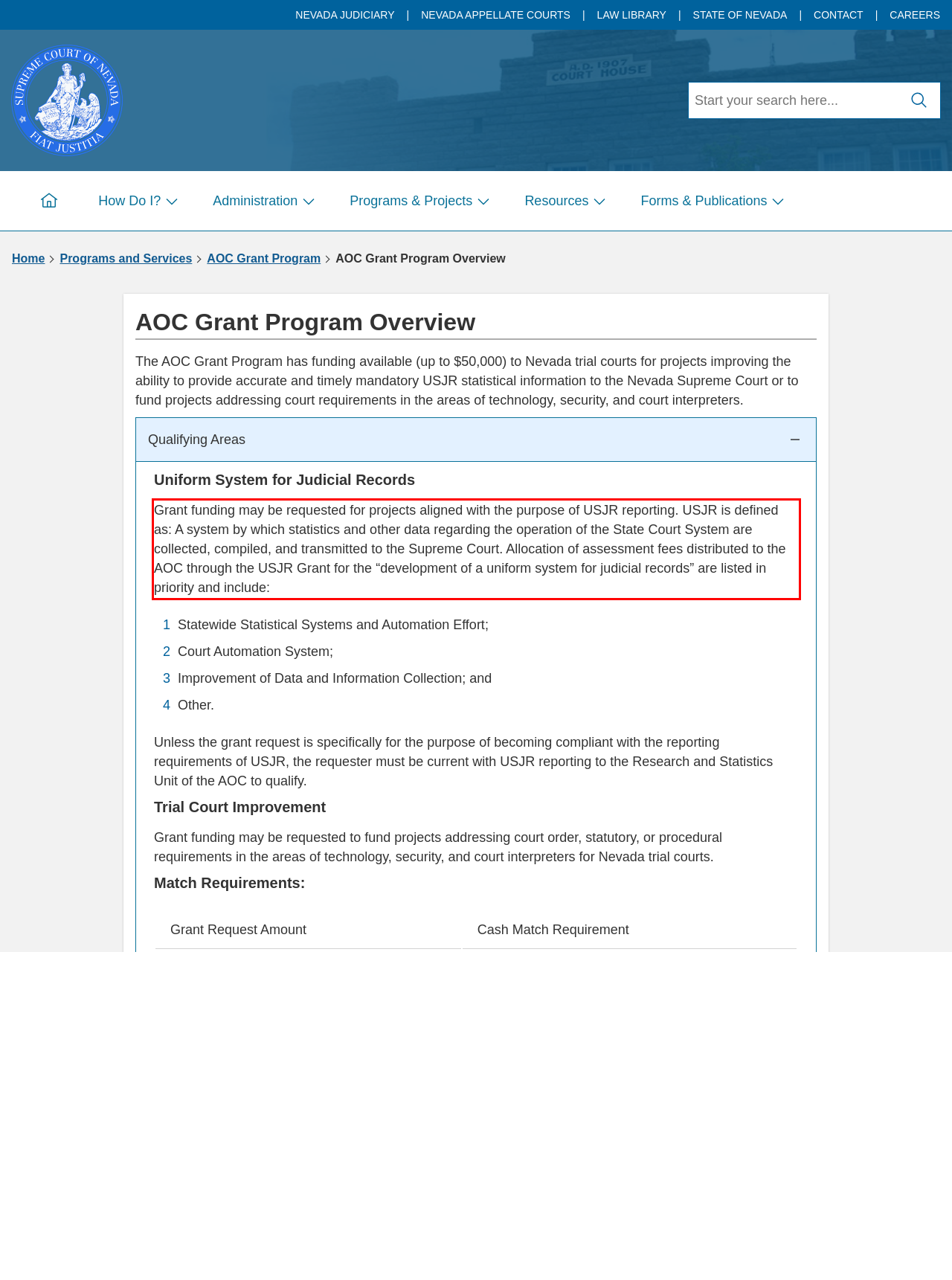Using the provided webpage screenshot, identify and read the text within the red rectangle bounding box.

Grant funding may be requested for projects aligned with the purpose of USJR reporting. USJR is defined as: A system by which statistics and other data regarding the operation of the State Court System are collected, compiled, and transmitted to the Supreme Court. Allocation of assessment fees distributed to the AOC through the USJR Grant for the “development of a uniform system for judicial records” are listed in priority and include: